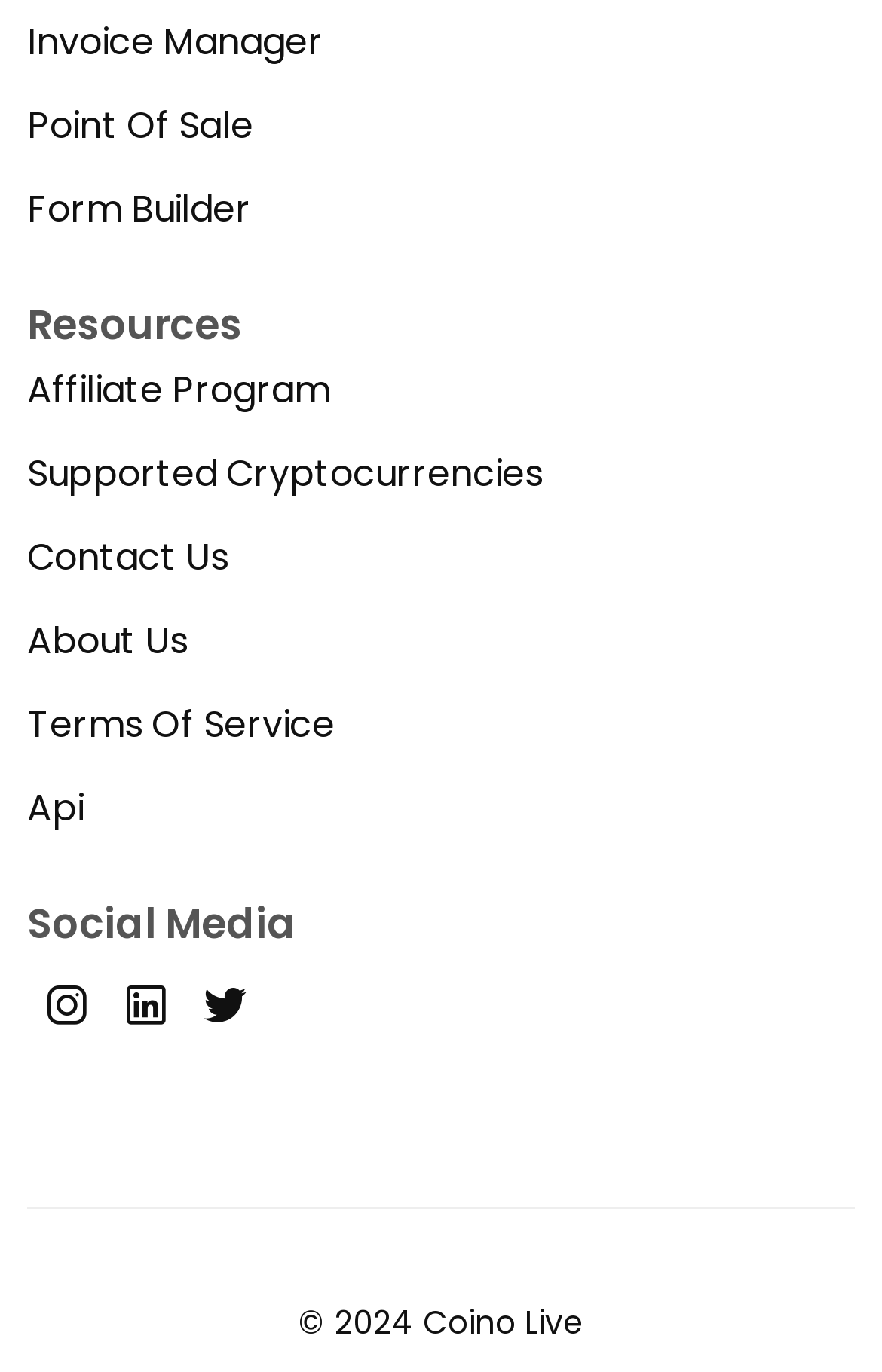What is the last link on the webpage?
Give a one-word or short-phrase answer derived from the screenshot.

Api